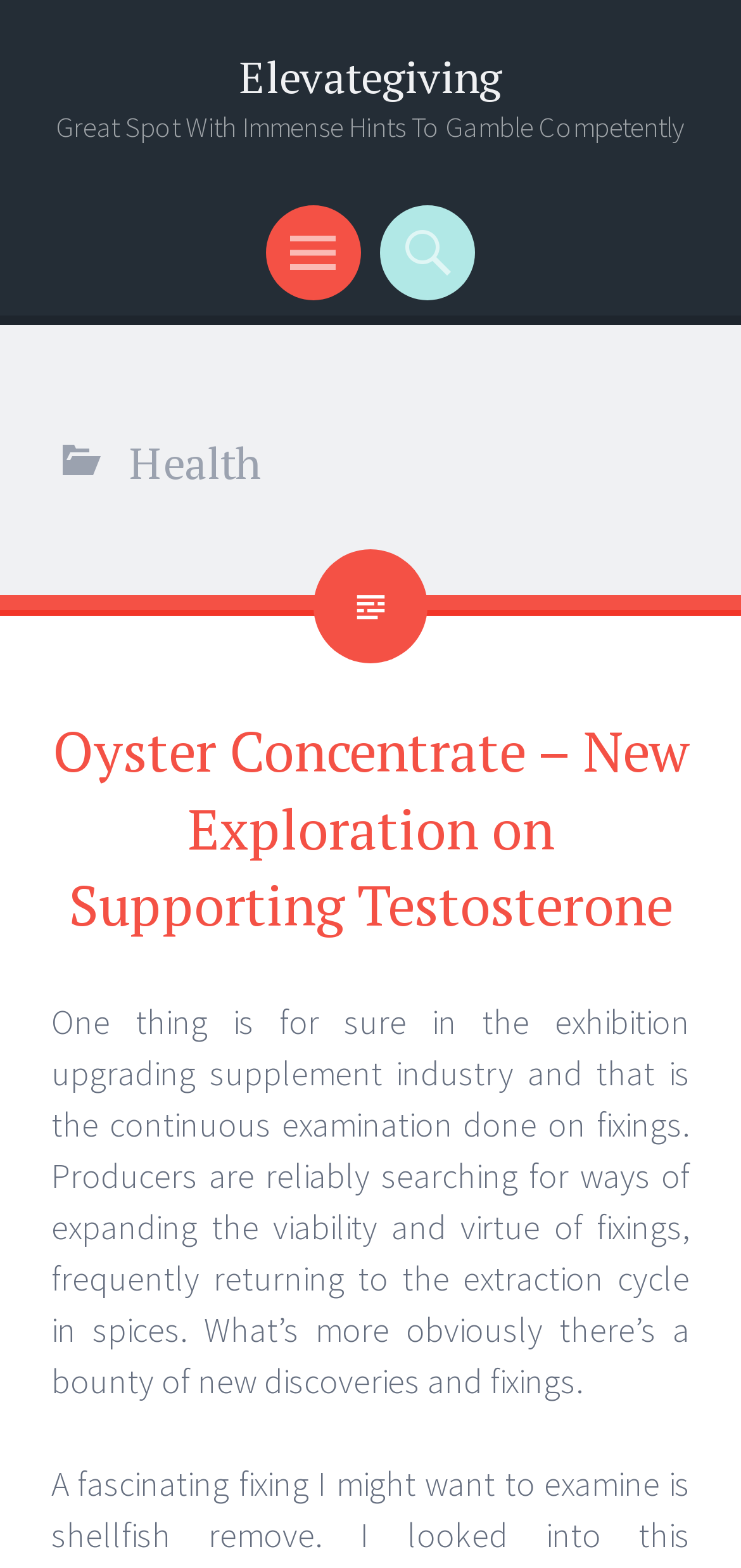Use a single word or phrase to answer the question: What is the title of the article?

Oyster Concentrate – New Exploration on Supporting Testosterone